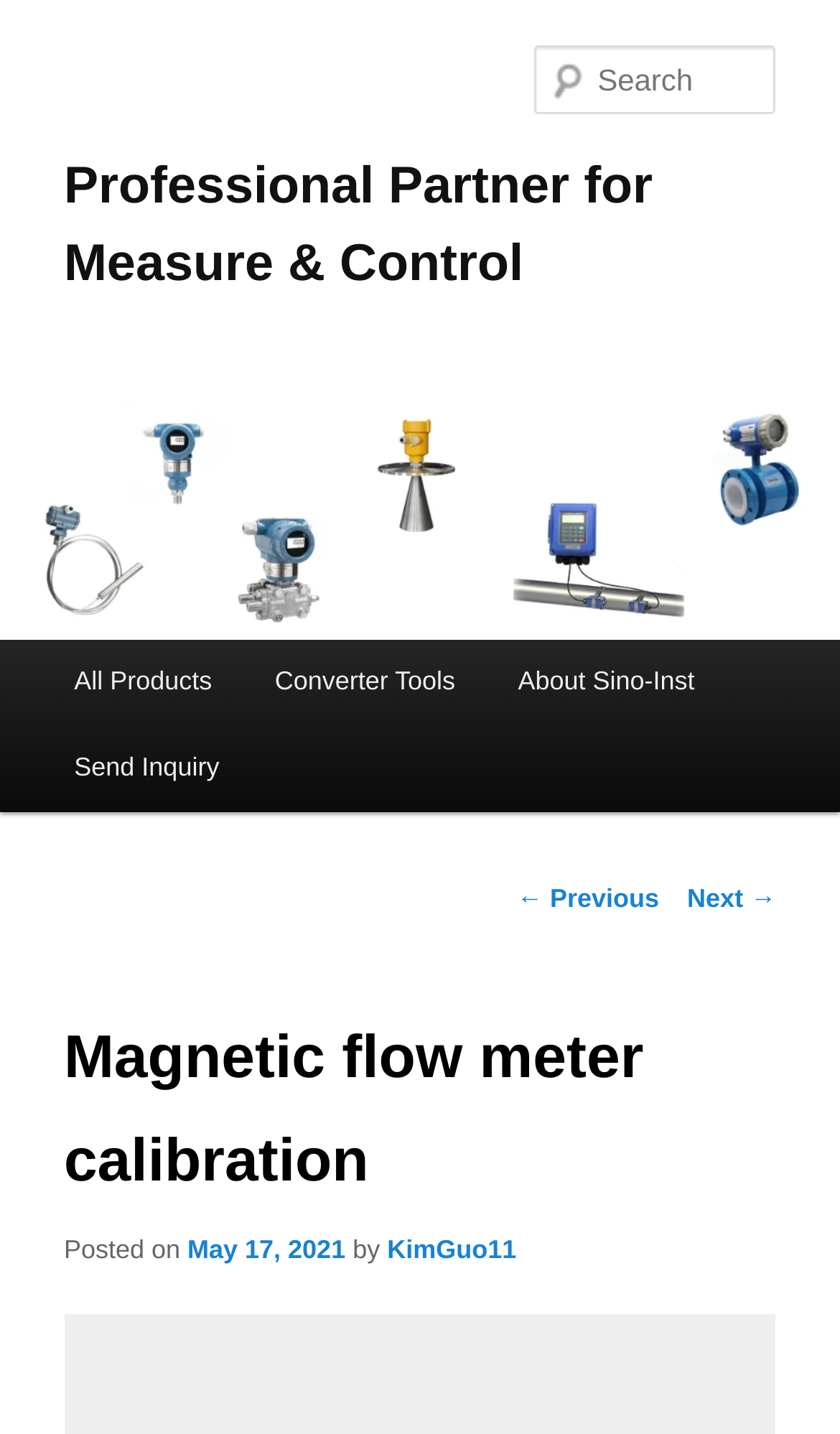How many main menu items are there? Based on the screenshot, please respond with a single word or phrase.

3